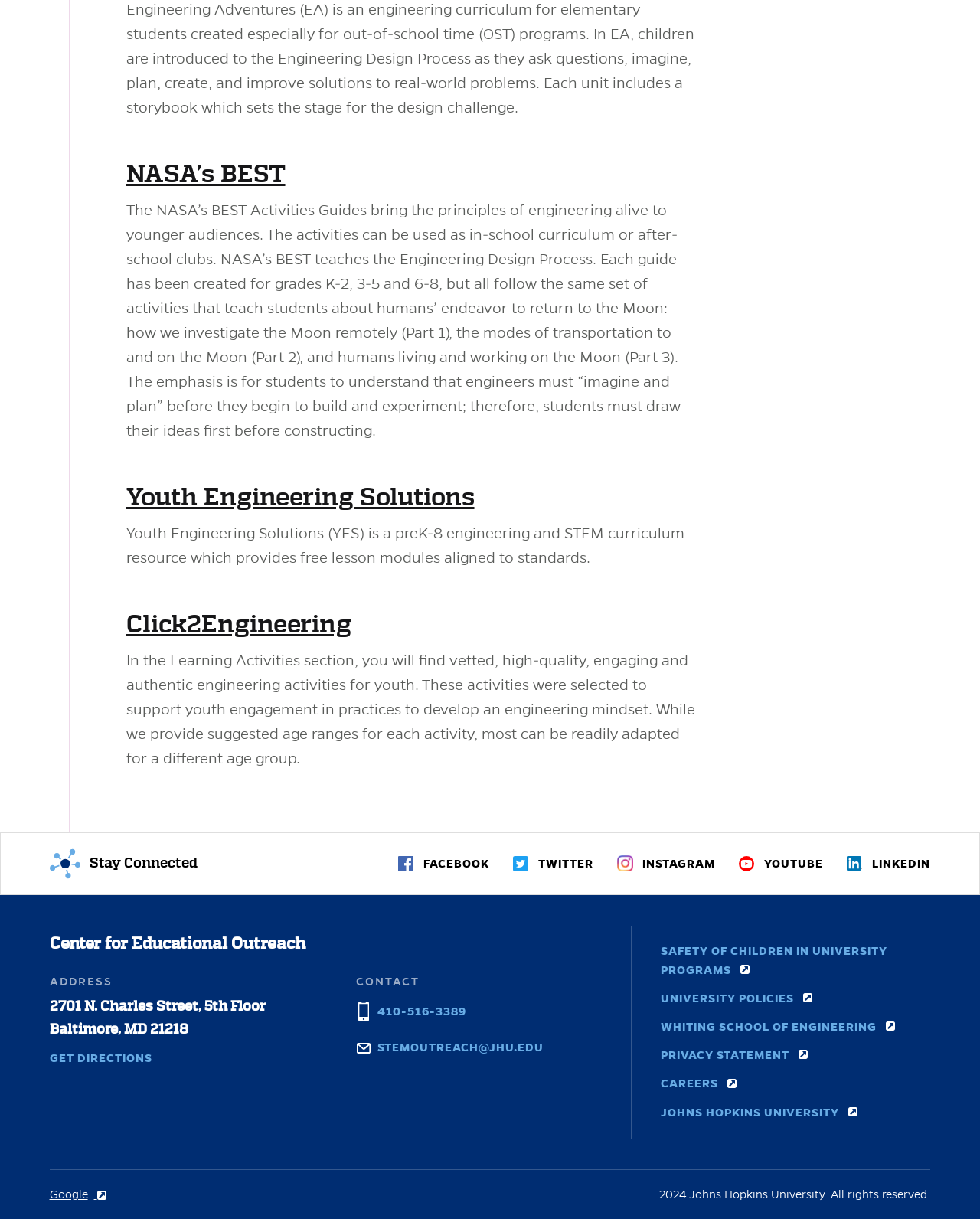From the webpage screenshot, predict the bounding box of the UI element that matches this description: "Whiting School of Engineering﻿".

[0.674, 0.831, 0.913, 0.854]